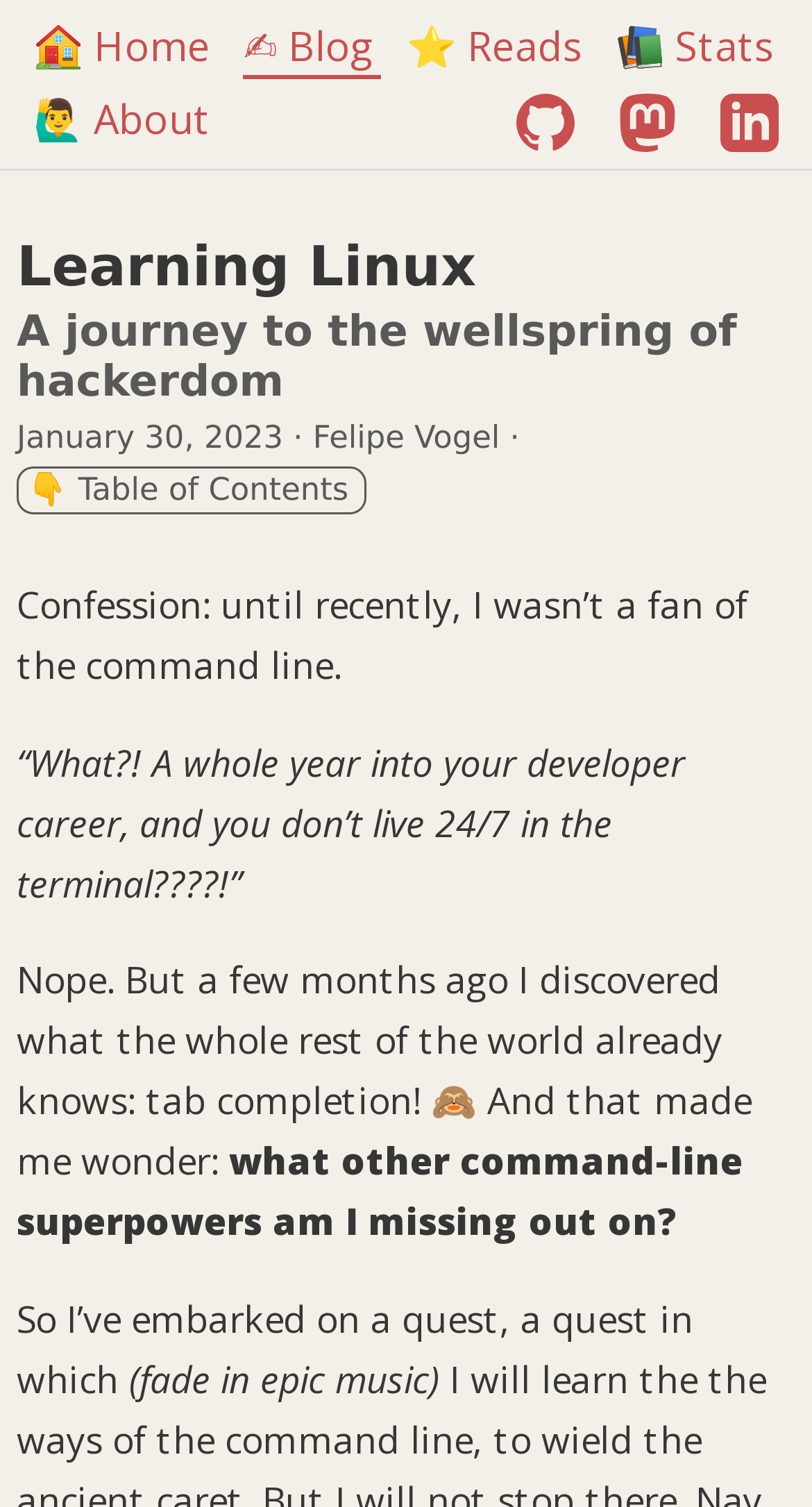Analyze the image and deliver a detailed answer to the question: What is the purpose of the links at the top?

The links at the top, including 'Home', 'Blog', 'Reads', and 'Stats', appear to be navigation links that allow users to access different sections of the website.